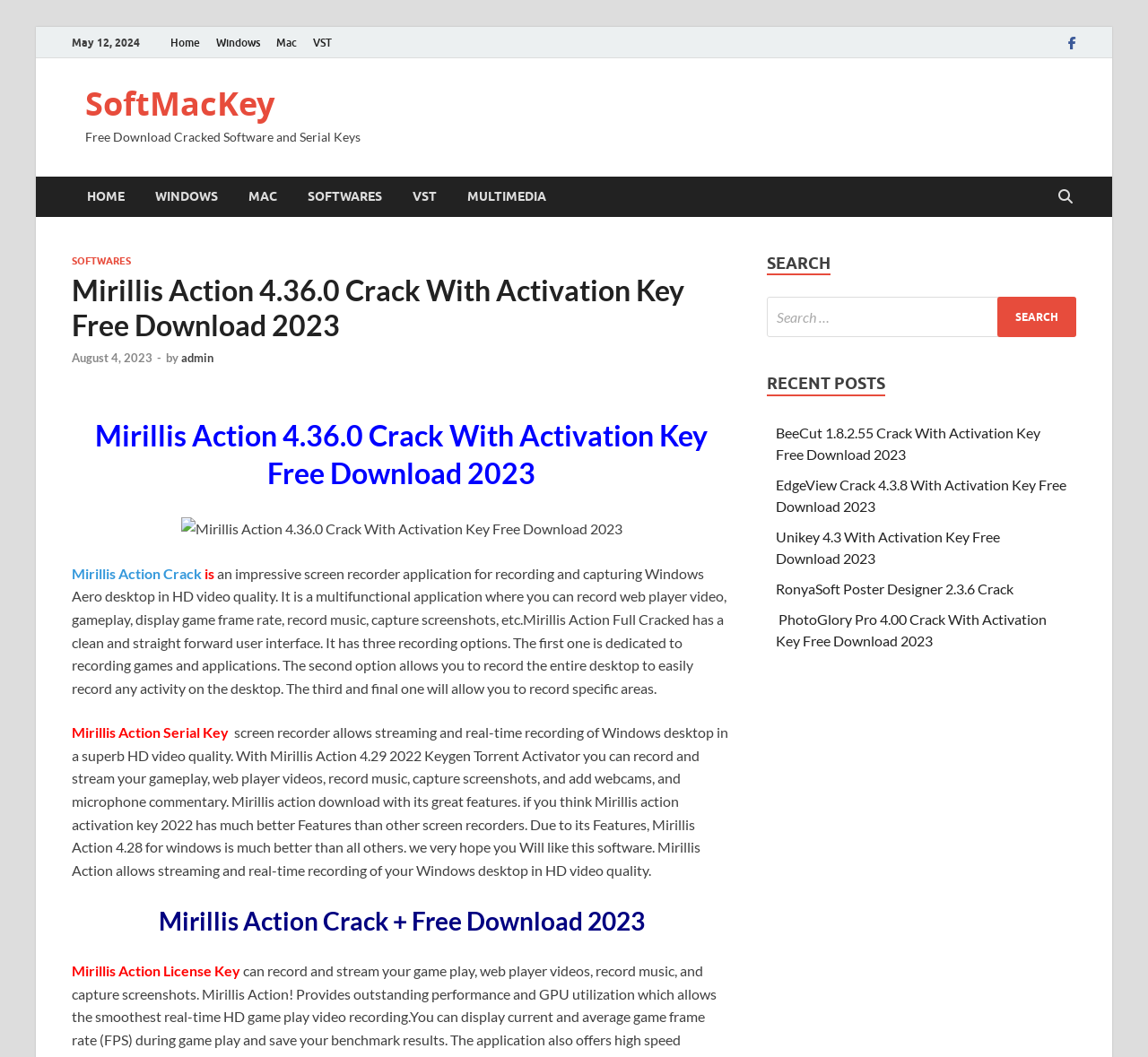Specify the bounding box coordinates of the area to click in order to follow the given instruction: "Search for something."

[0.668, 0.281, 0.938, 0.319]